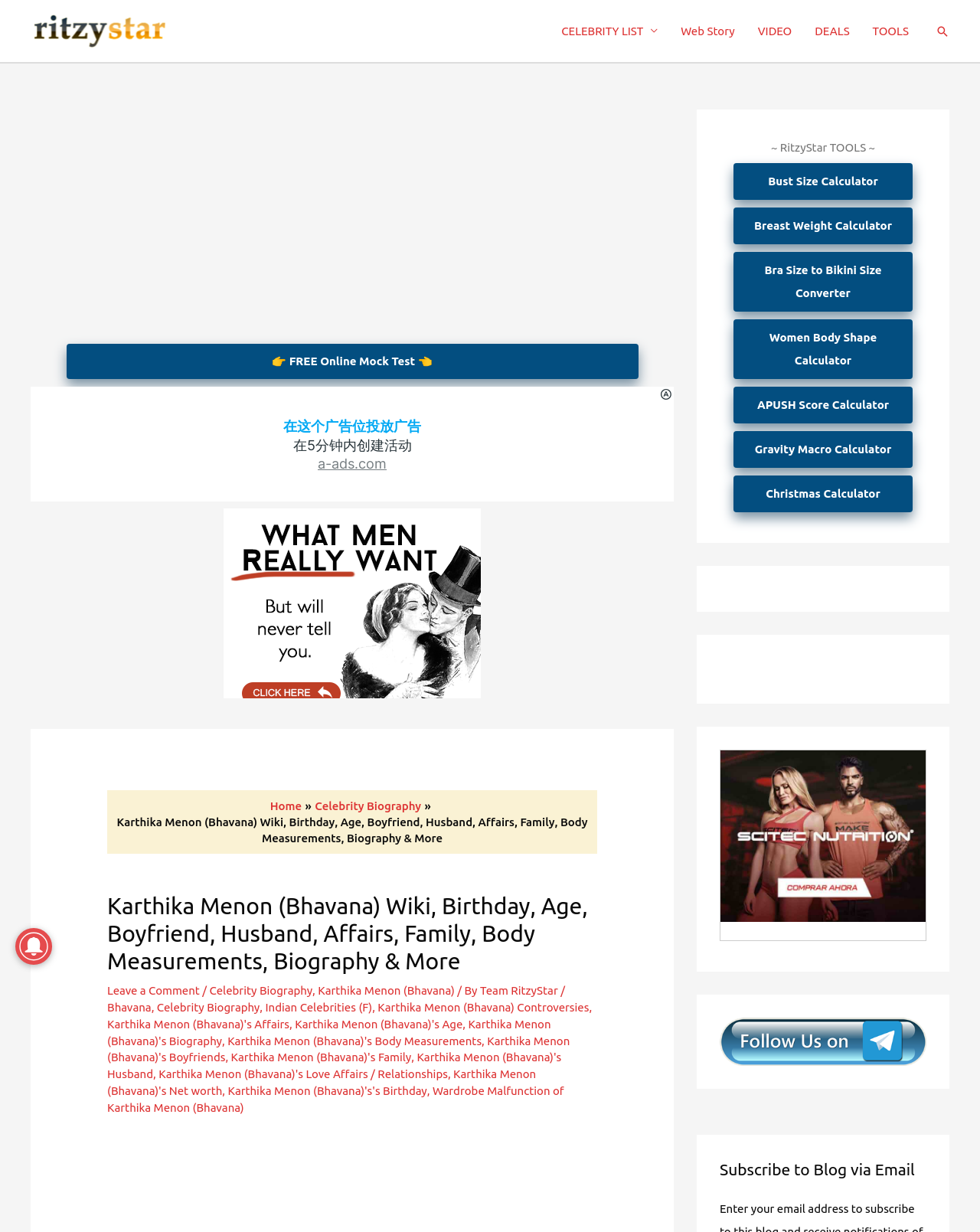Answer this question in one word or a short phrase: What is the name of the celebrity in the biography?

Karthika Menon (Bhavana)